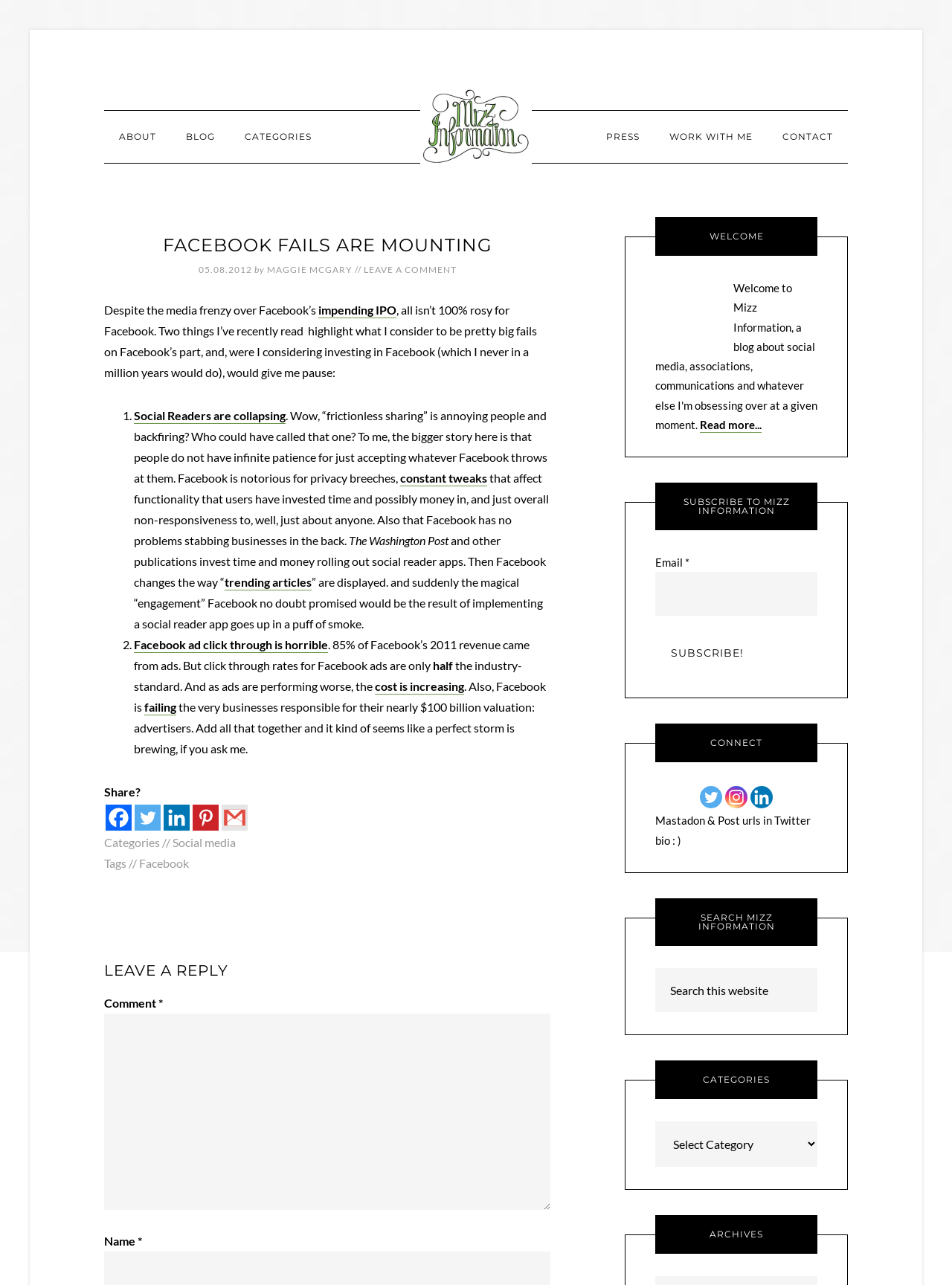Identify the bounding box for the described UI element. Provide the coordinates in (top-left x, top-left y, bottom-right x, bottom-right y) format with values ranging from 0 to 1: Maggie McGary

[0.28, 0.205, 0.37, 0.214]